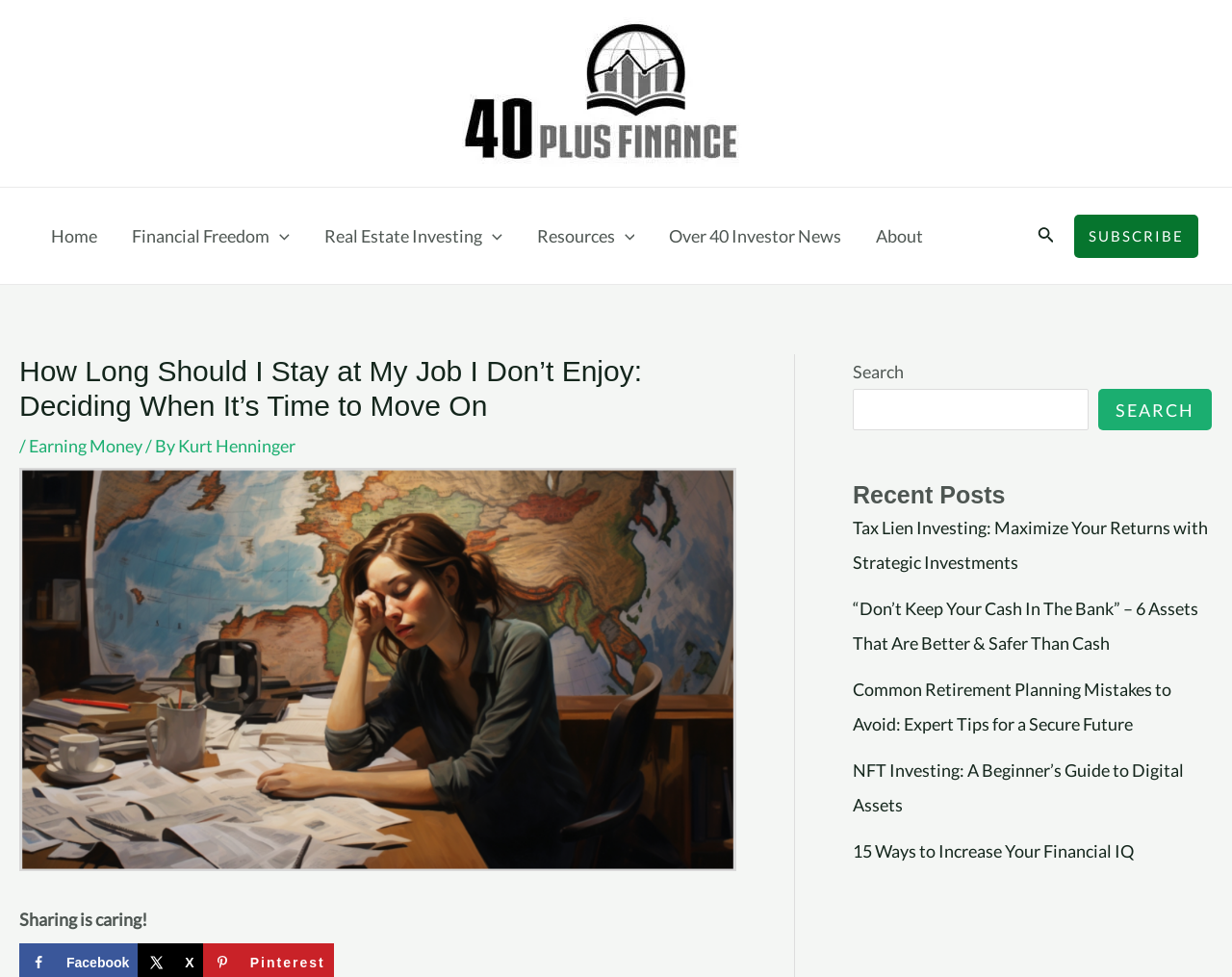Find the bounding box coordinates corresponding to the UI element with the description: "parent_node: Docs Home". The coordinates should be formatted as [left, top, right, bottom], with values as floats between 0 and 1.

None